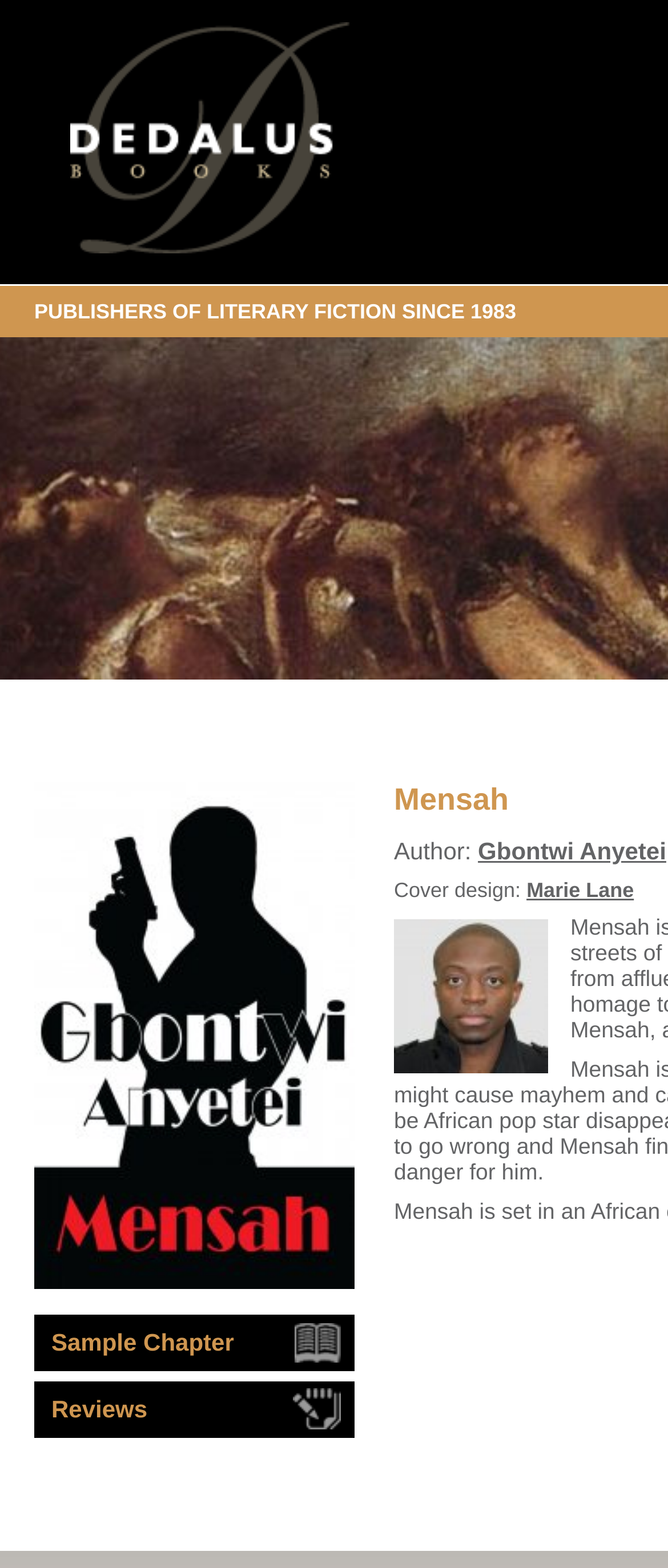What is the title of the book?
Please use the image to provide an in-depth answer to the question.

The title of the book can be found in the link element with a bounding box coordinate of [0.051, 0.499, 0.531, 0.822]. The text of this element is 'Mensah'.